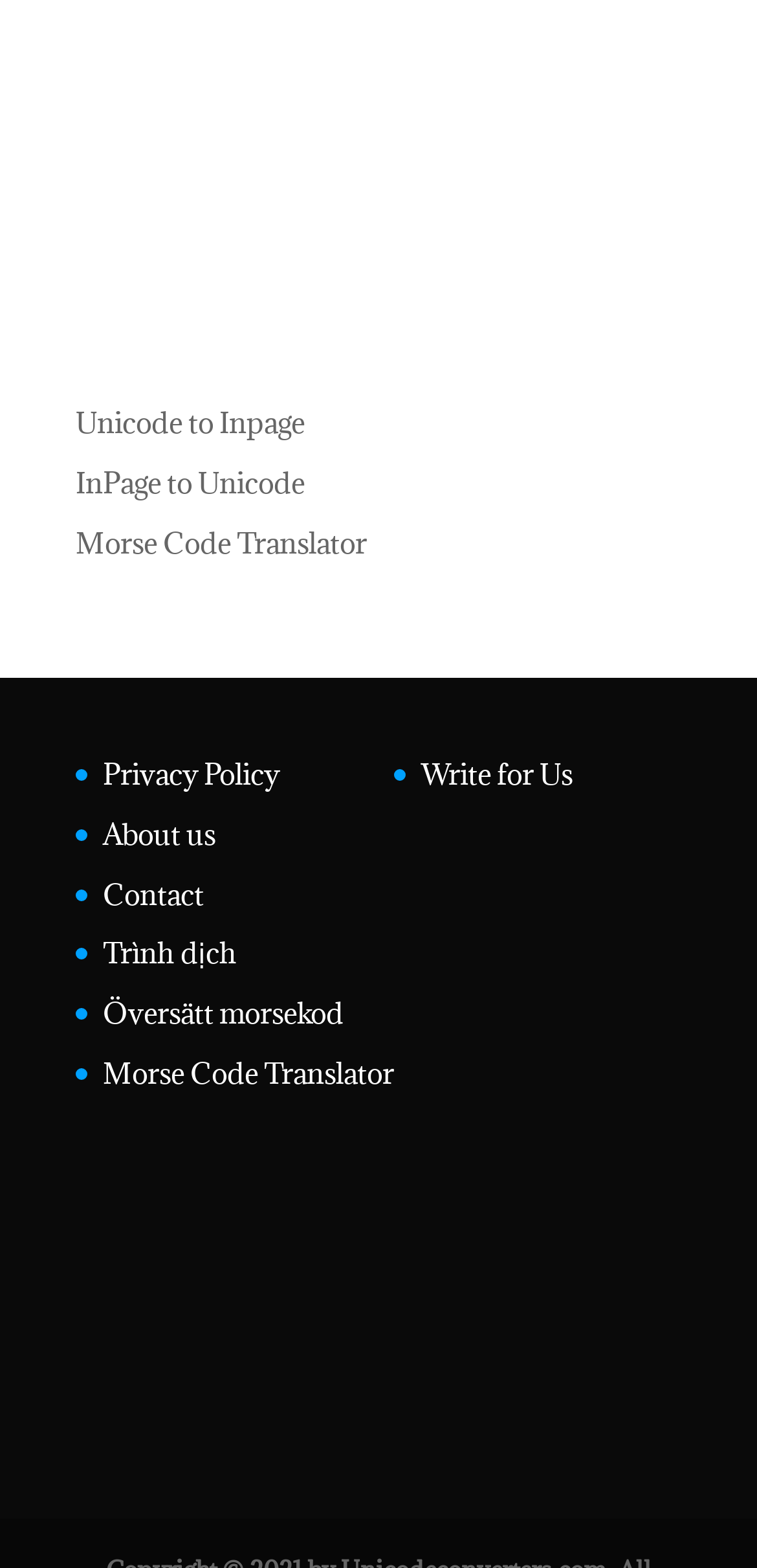How many languages are supported by the Morse Code Translator?
Using the image, respond with a single word or phrase.

At least 2